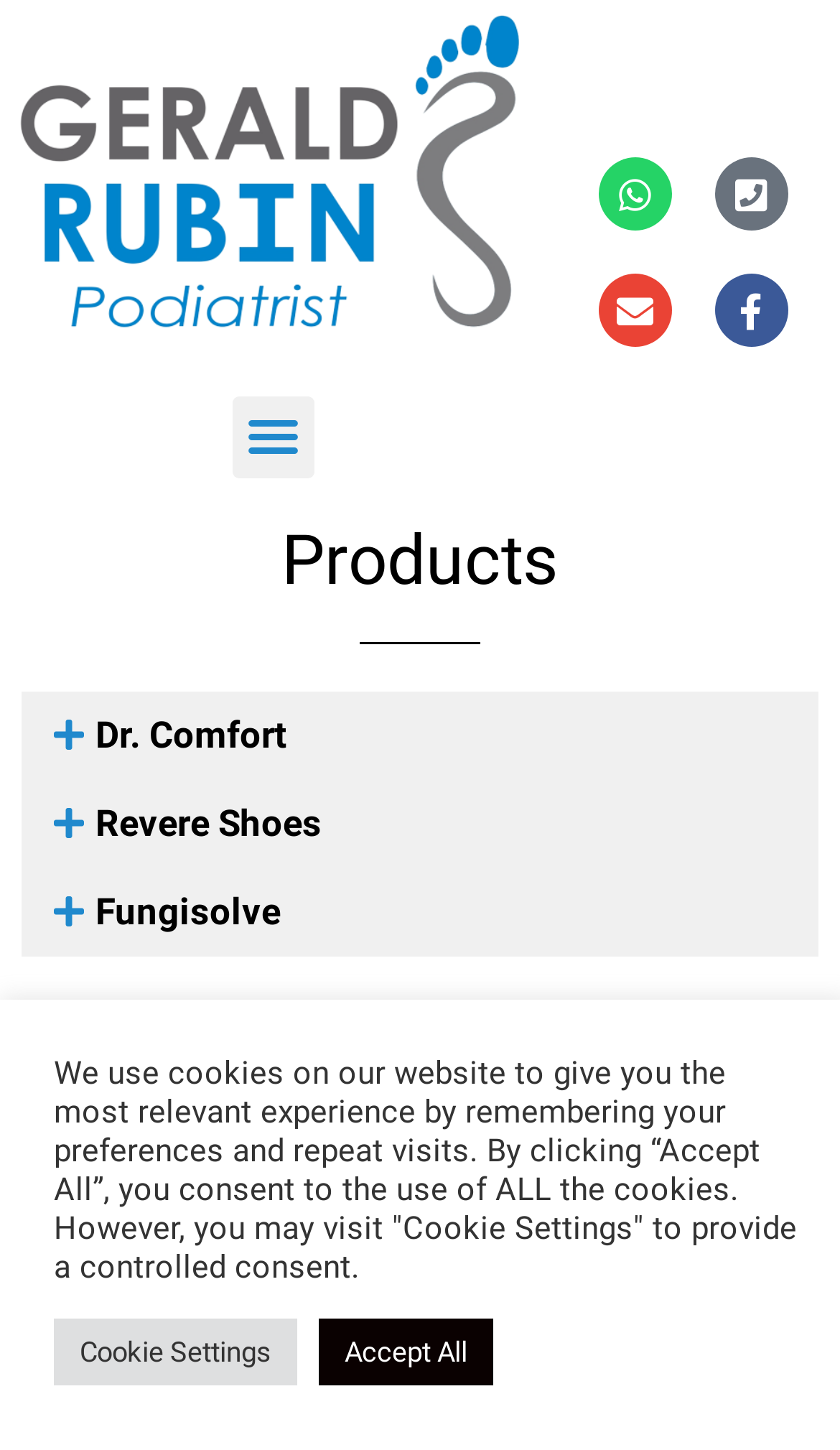Reply to the question with a single word or phrase:
What are the three product categories mentioned on the webpage?

Dr. Comfort, Revere Shoes, Fungisolve